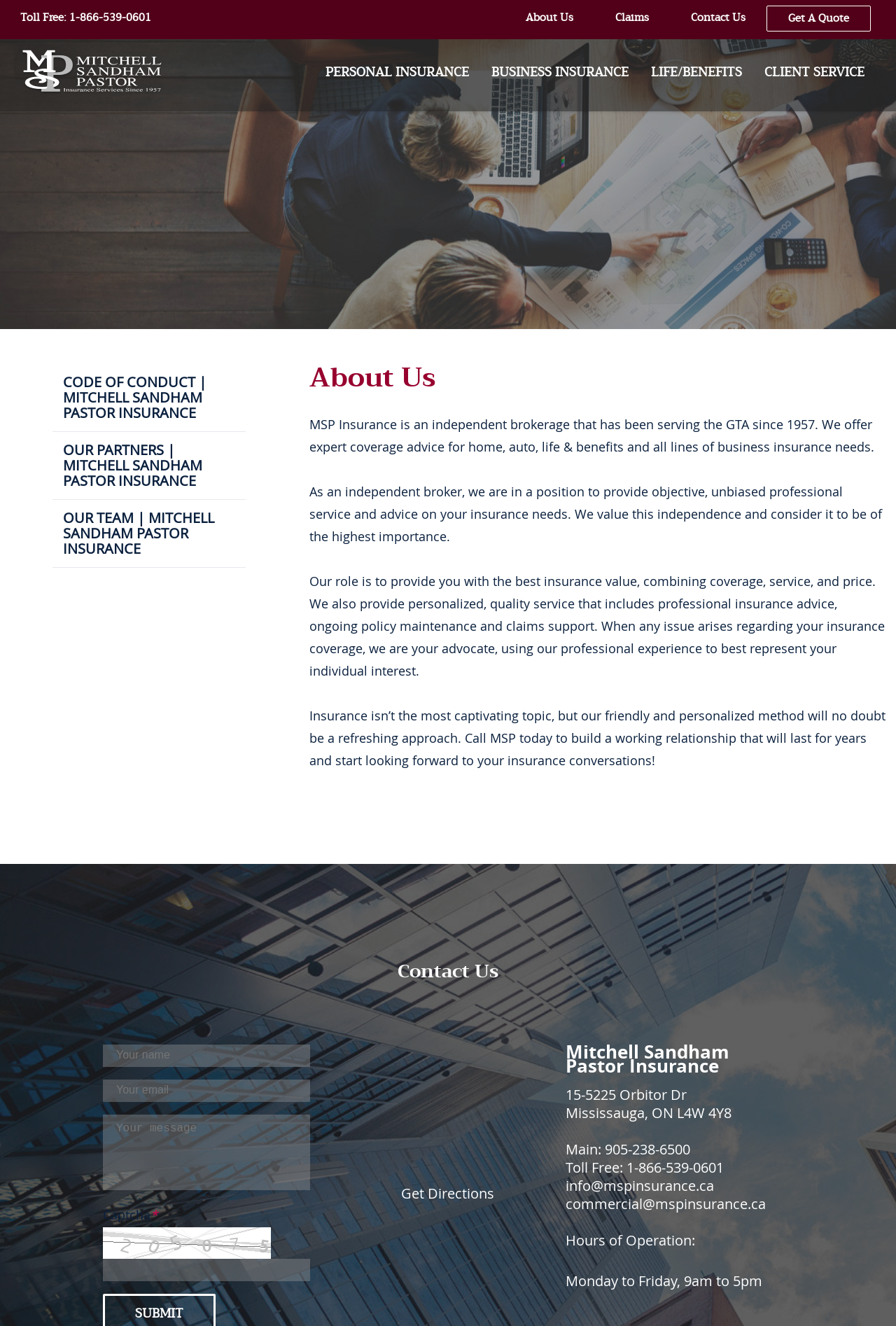Give a one-word or short phrase answer to the question: 
How can I contact MSP Insurance?

By phone, email, or mail